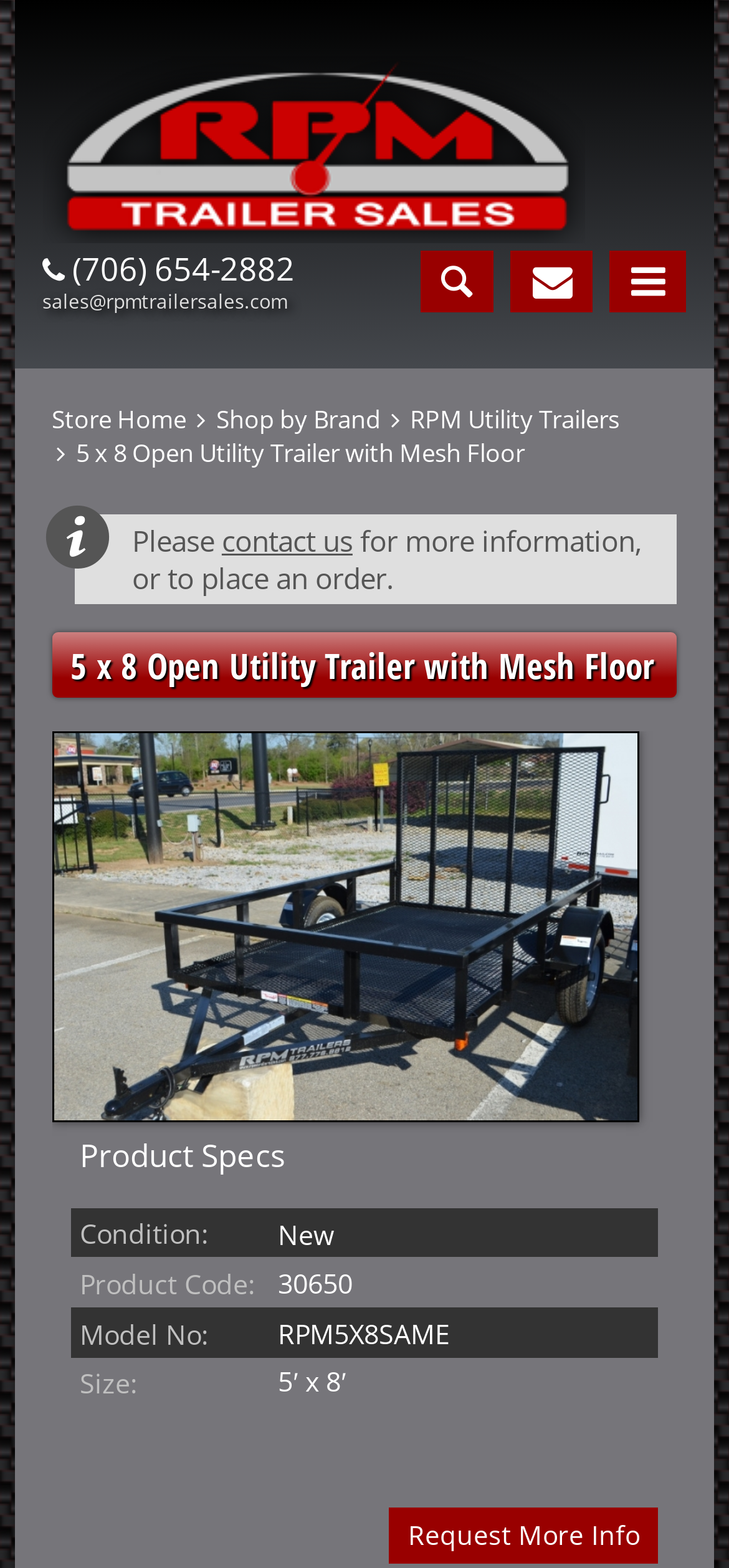Create a detailed description of the webpage's content and layout.

This webpage is about a 5 x 8 Medium Duty utility trailer with a mesh floor and a 4' rear gate, sold by RPM Trailer Sales. At the top left, there is a logo of RPM Trailer Sales, accompanied by a link to the company's website. Below the logo, there is a phone number, (706) 654-2882, and an email address, sales@rpmtrailersales.com, which can be used to contact the sales team. 

To the right of the phone number and email address, there are three social media buttons, represented by icons. Below these elements, there is a navigation menu with links to the store home, shop by brand, RPM utility trailers, and the current product page. 

Further down, there is a heading that reads "5 x 8 Open Utility Trailer with Mesh Floor", which is the title of the product page. Below the heading, there is a message that says "Please contact us for more information, or to place an order." 

On the left side of the page, there is a section dedicated to product specifications, which includes details such as the condition, product code, model number, and size of the trailer. The size of the trailer is specified as 5 feet by 8 feet. 

At the bottom of the page, there is a link to request more information about the product. There are also two images on the page, one of which is the logo of RPM Trailer Sales, and the other is an image related to utility trailers.